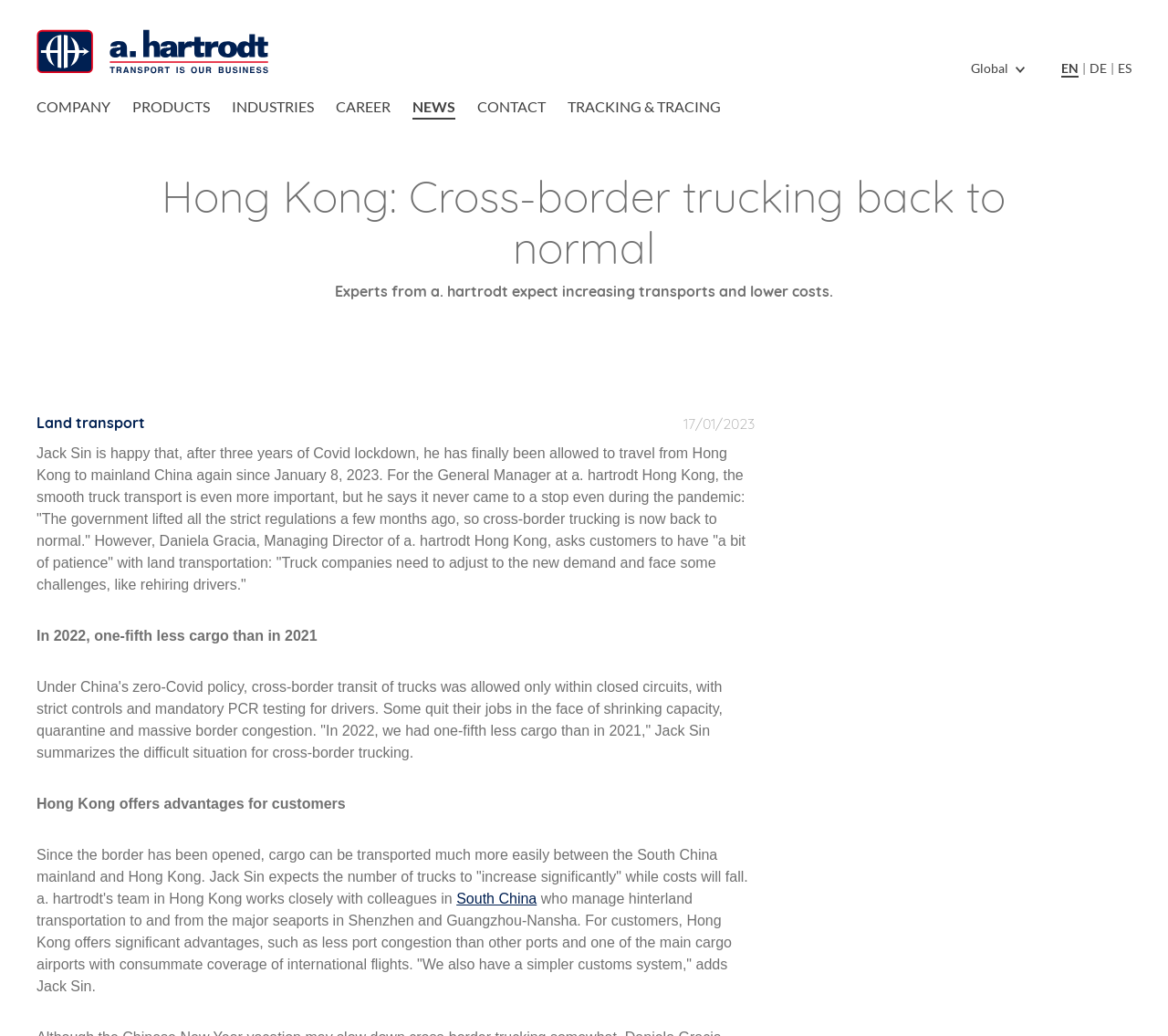What is the language of the webpage?
Based on the image, provide a one-word or brief-phrase response.

English